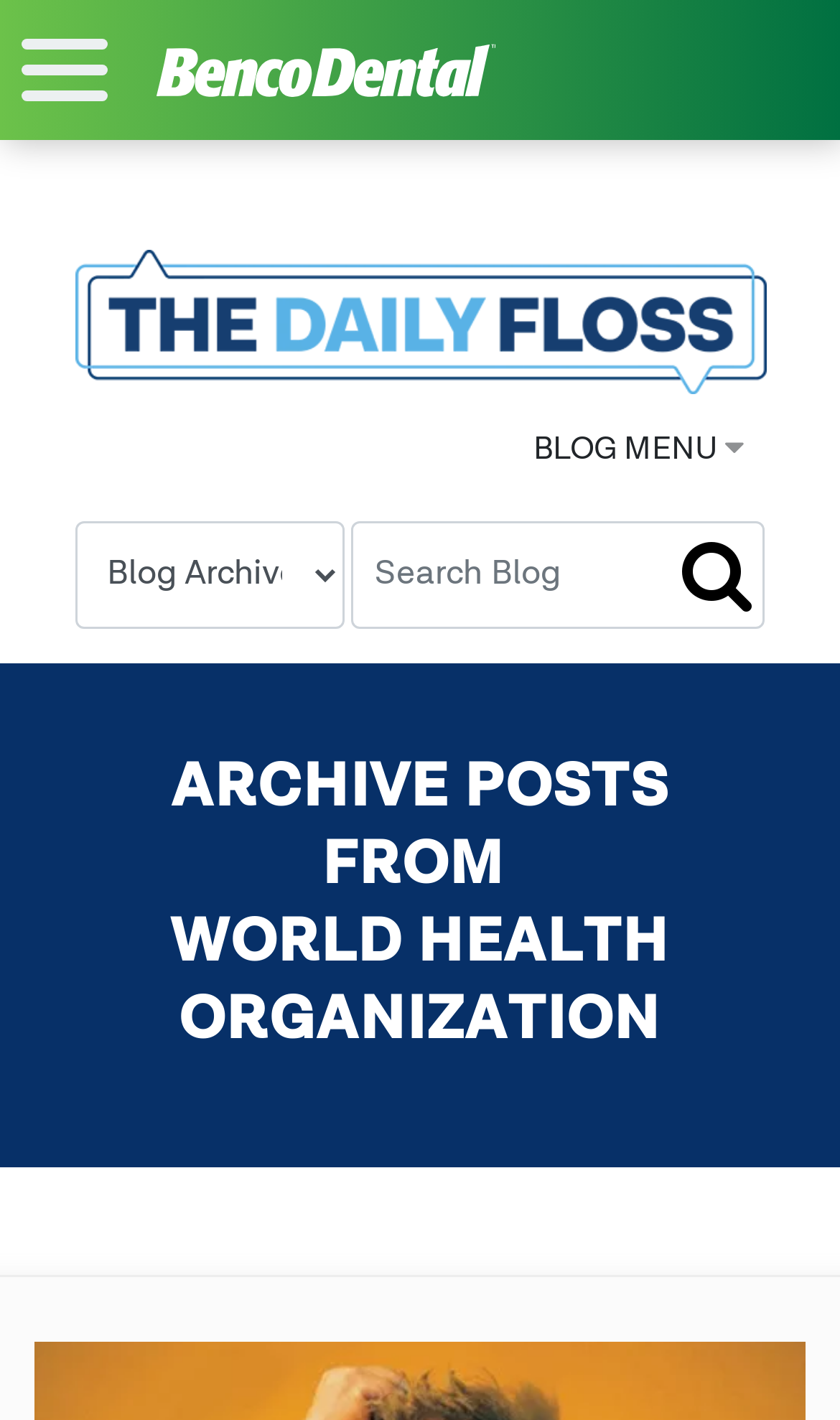What is the name of the blog?
Analyze the image and deliver a detailed answer to the question.

I found the name of the blog by looking at the link element with the text 'The Daily Floss Blog | Benco Dental' which is a child of the root element.